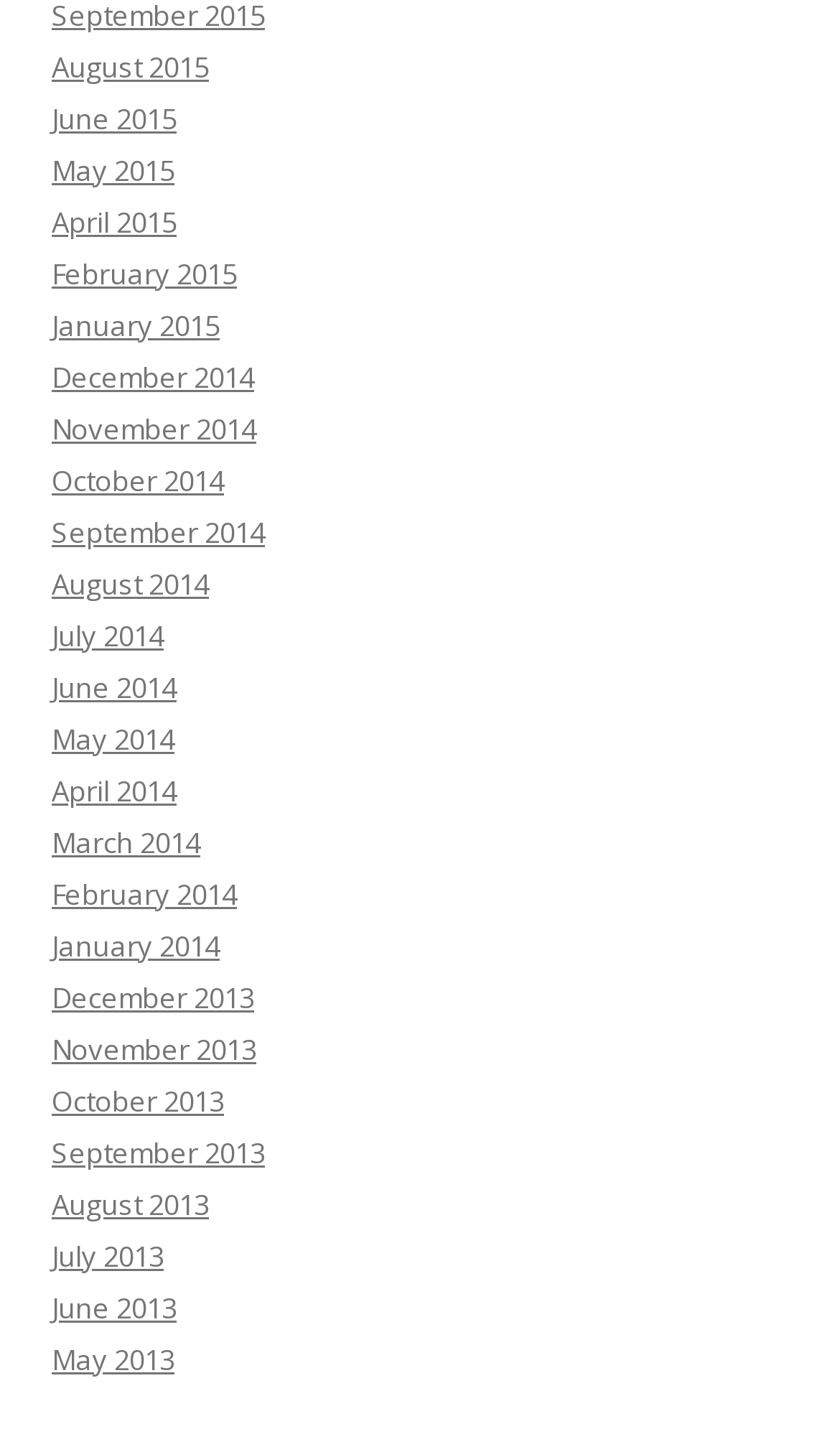Please determine the bounding box coordinates for the element that should be clicked to follow these instructions: "go to June 2014".

[0.062, 0.46, 0.21, 0.486]